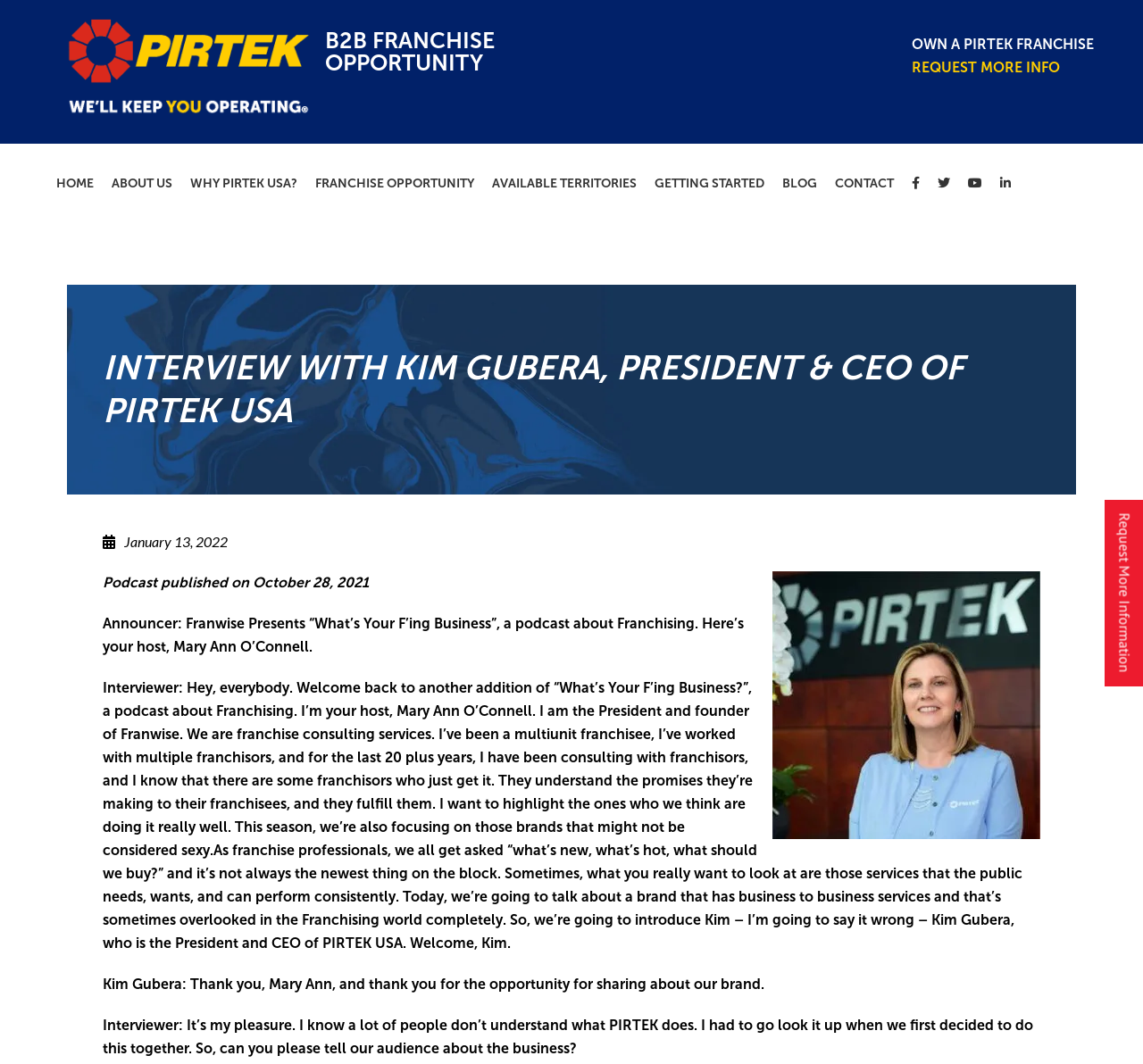Determine the bounding box coordinates in the format (top-left x, top-left y, bottom-right x, bottom-right y). Ensure all values are floating point numbers between 0 and 1. Identify the bounding box of the UI element described by: Franchise Opportunity

[0.27, 0.152, 0.421, 0.194]